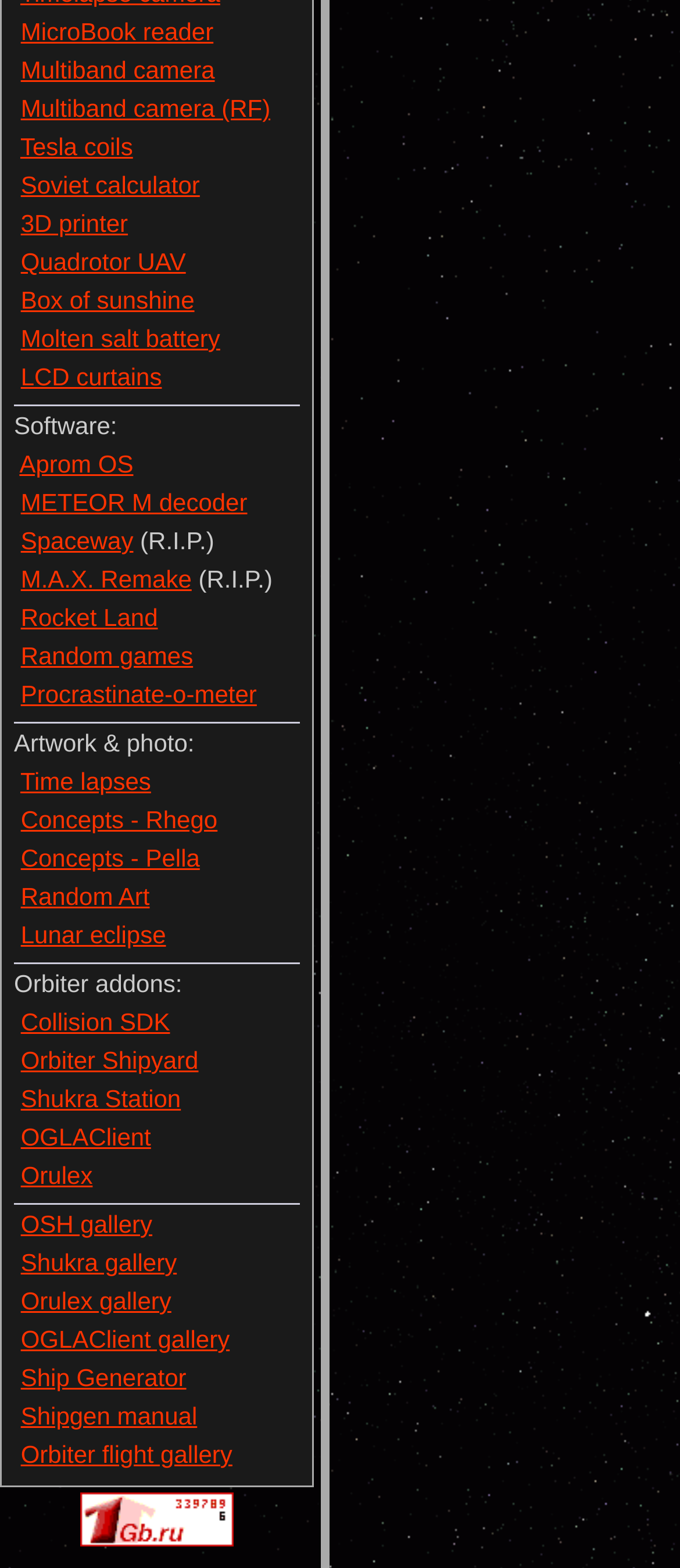Please provide a short answer using a single word or phrase for the question:
What is the theme of 'Orbiter flight gallery'?

Space